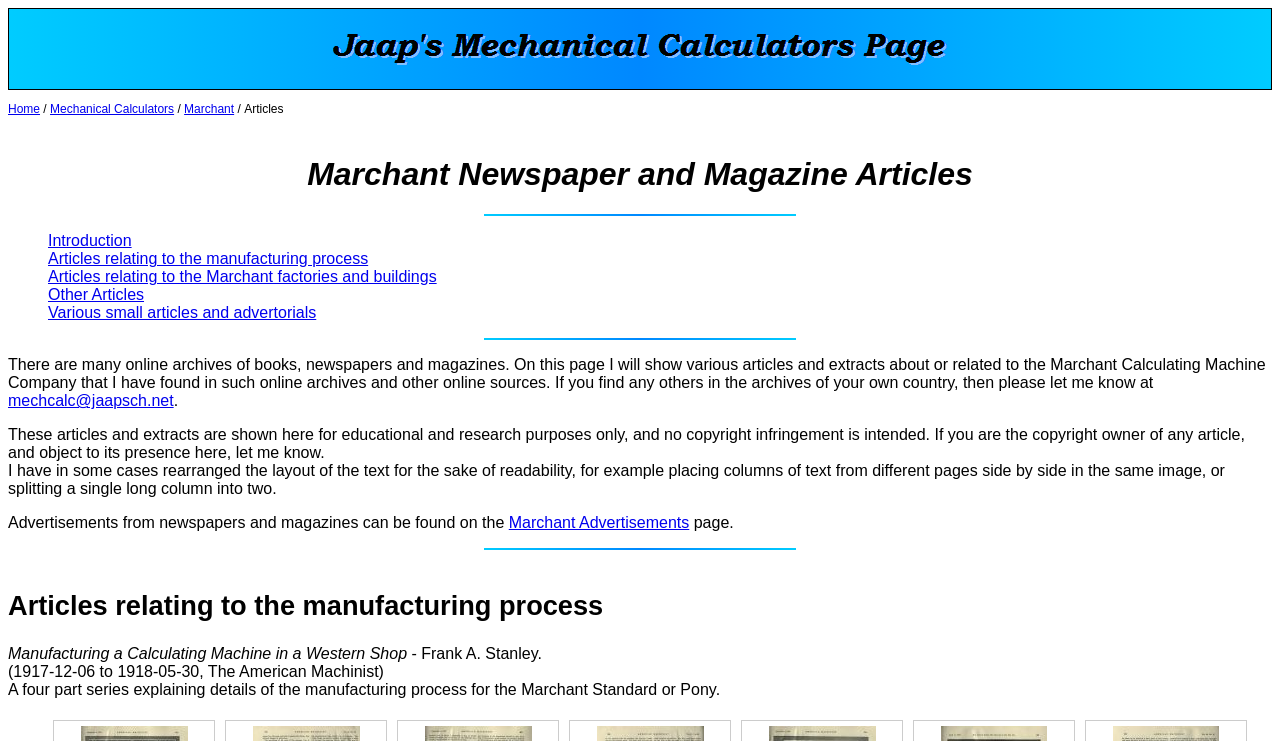What is the focus of the articles on this webpage?
Respond to the question with a well-detailed and thorough answer.

The articles on this webpage seem to be focused on the Marchant Calculating Machine Company, as indicated by the heading 'Marchant Newspaper and Magazine Articles' and the various links and text related to the company.